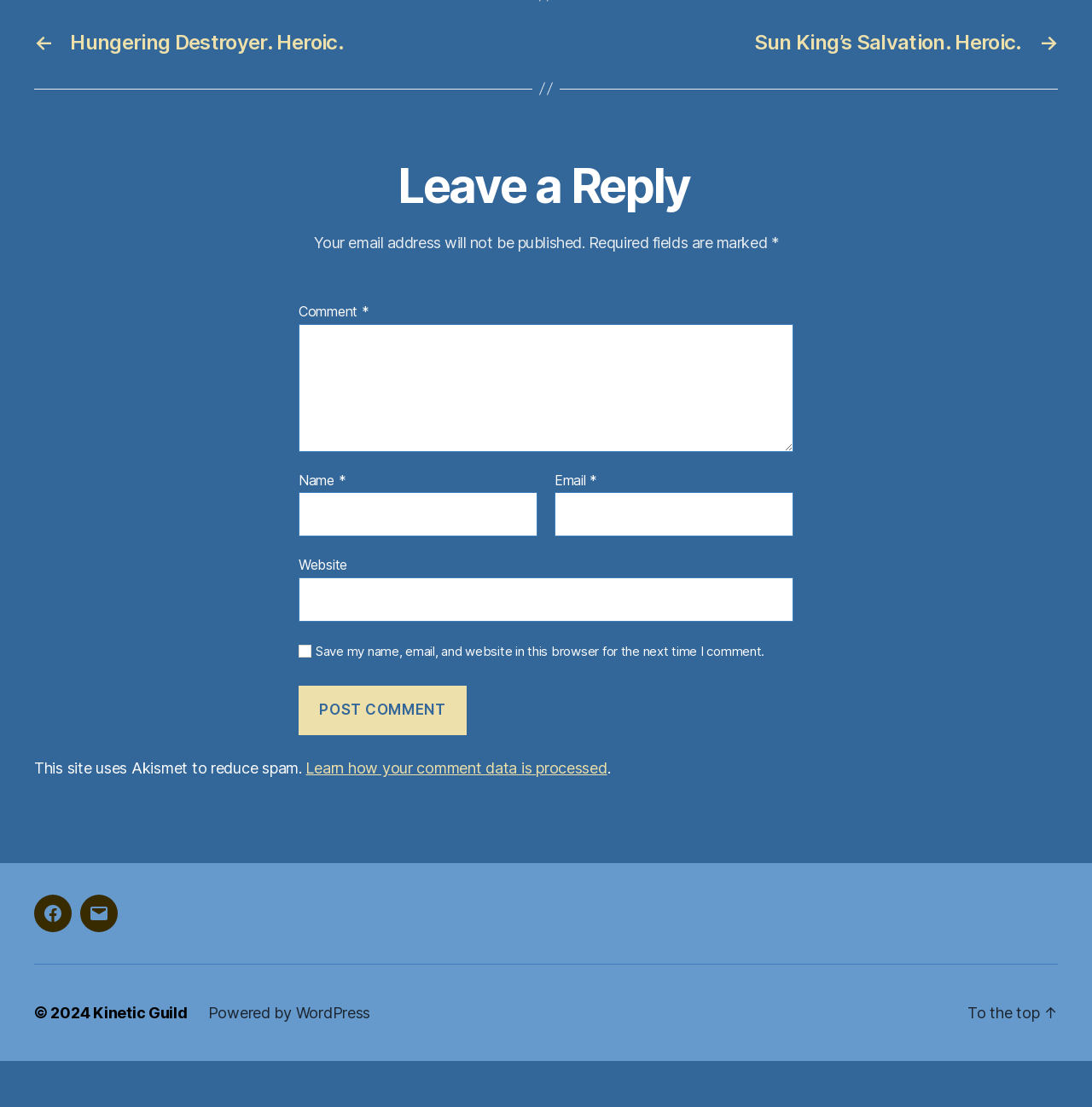What is the purpose of the checkbox 'Save my name, email, and website in this browser for the next time I comment.'?
Could you answer the question in a detailed manner, providing as much information as possible?

The checkbox 'Save my name, email, and website in this browser for the next time I comment.' allows users to save their comment information, so they don't have to fill it in again when commenting in the future.